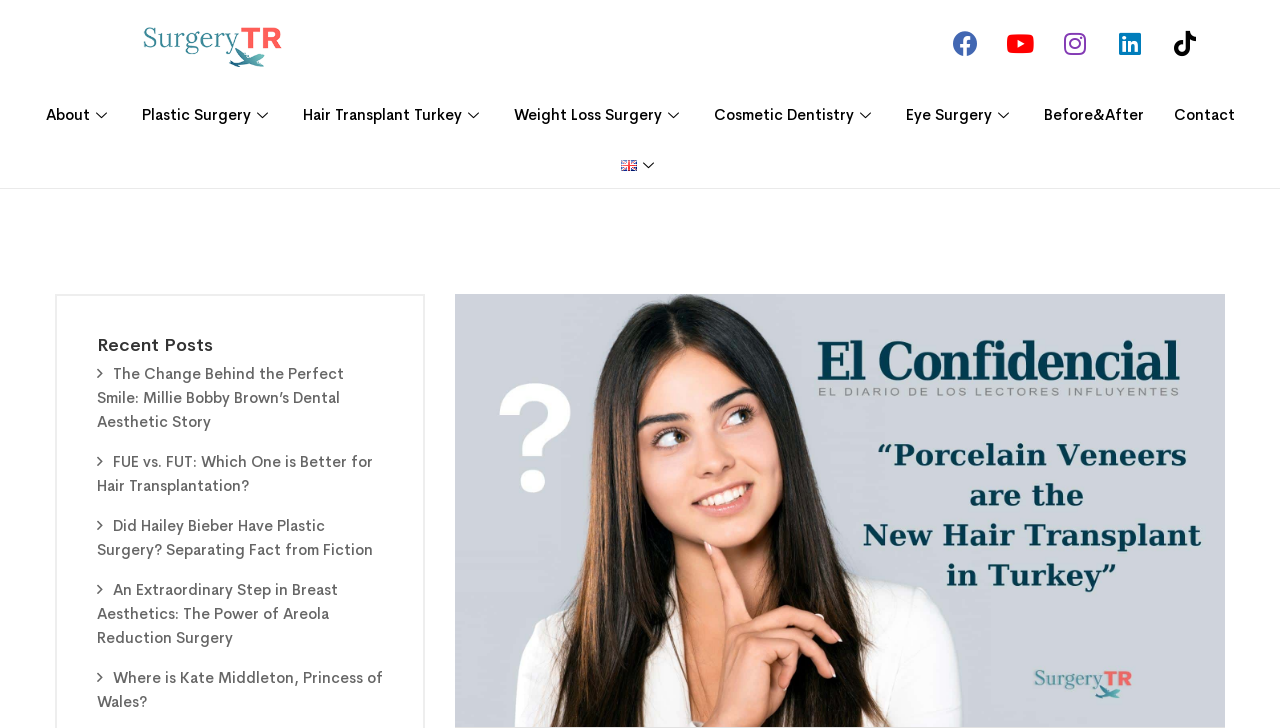Determine the bounding box coordinates of the region I should click to achieve the following instruction: "Contact the website". Ensure the bounding box coordinates are four float numbers between 0 and 1, i.e., [left, top, right, bottom].

[0.905, 0.12, 0.976, 0.197]